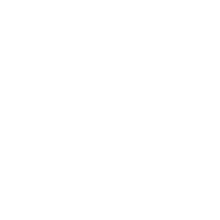Look at the image and write a detailed answer to the question: 
Where is the logo likely located?

The logo is positioned prominently within a slider format, which is typically used on webpages to showcase or promote content, suggesting that it is likely located on a webpage.